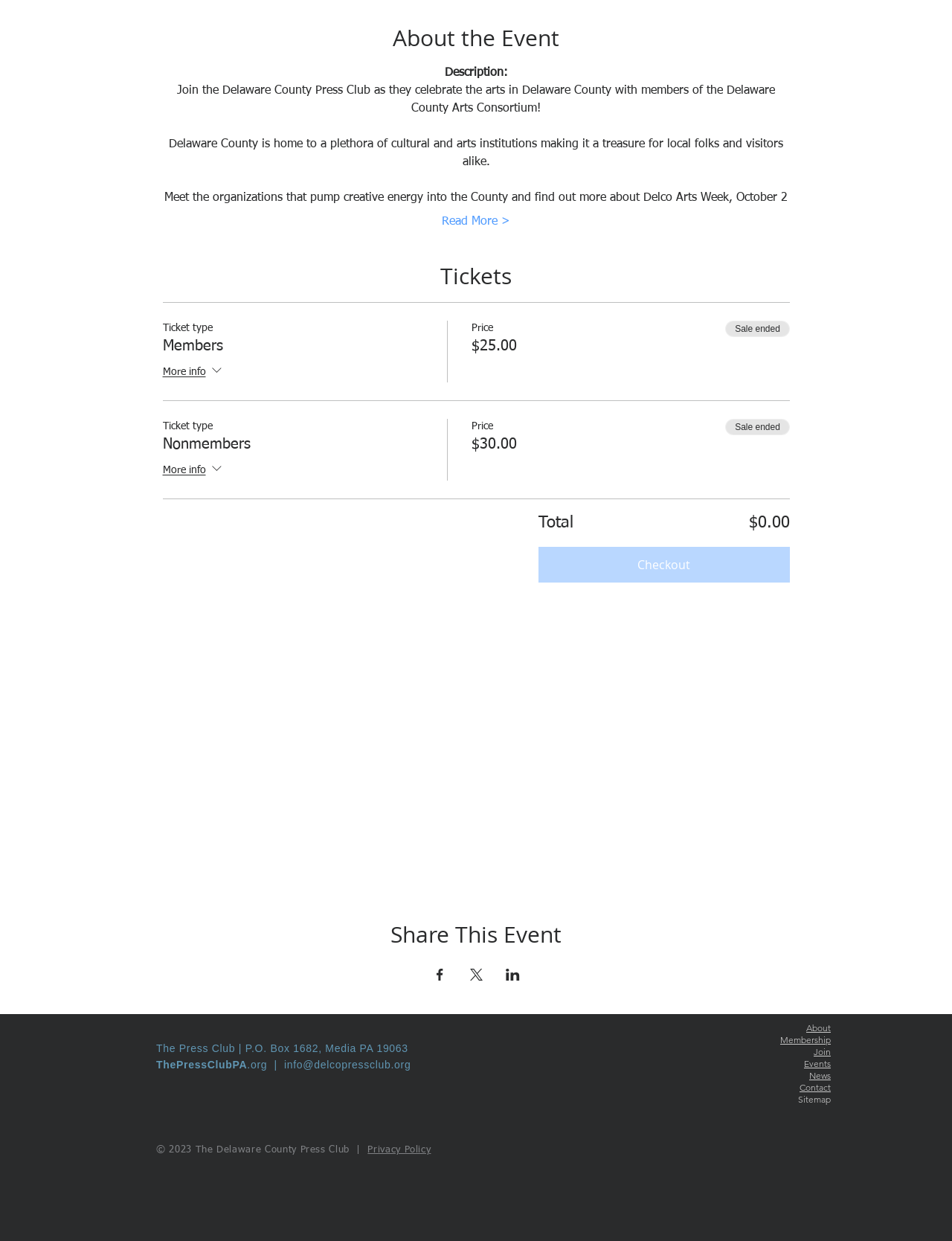Respond to the following query with just one word or a short phrase: 
What is the purpose of the event?

networking and learning